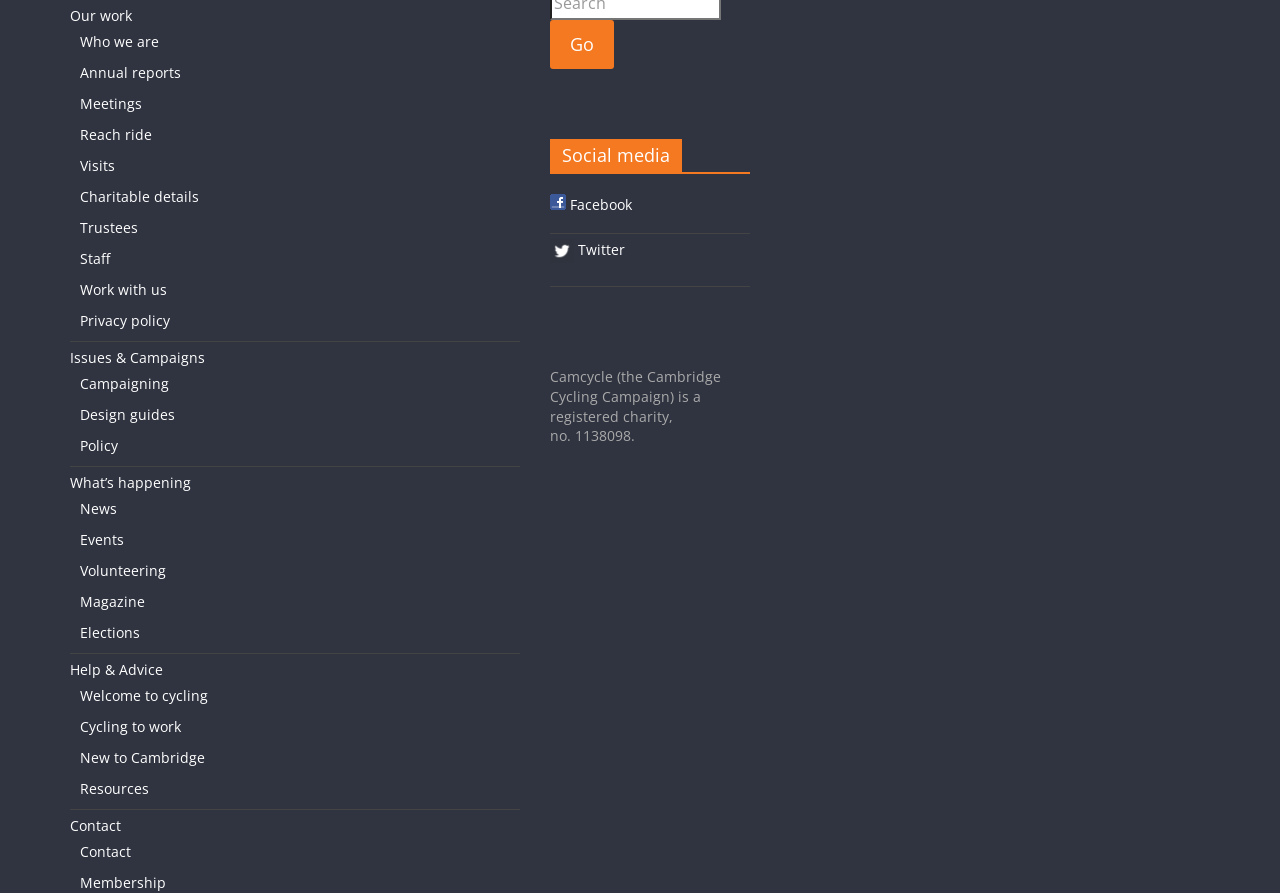What is the charity registration number?
Give a one-word or short phrase answer based on the image.

1138098